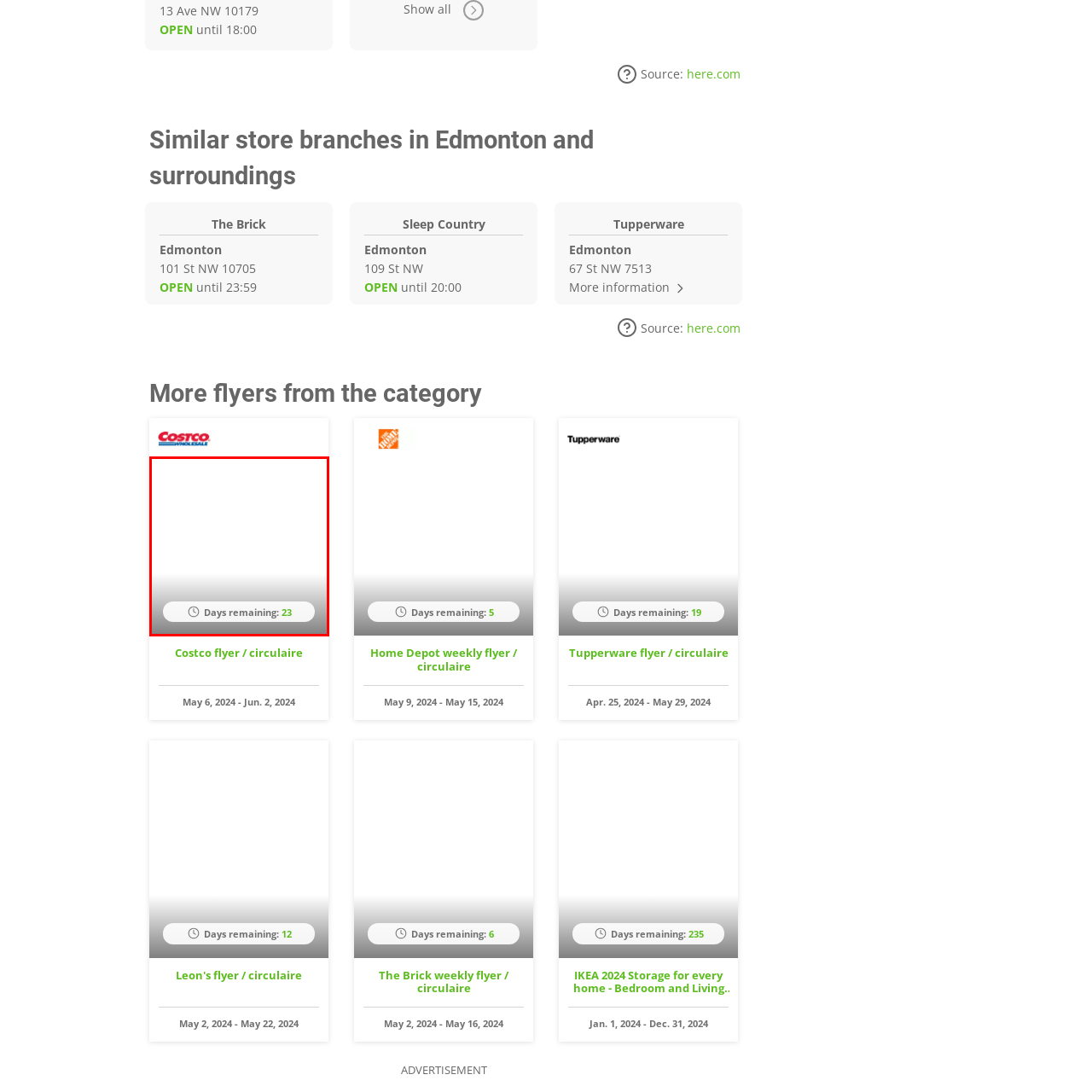Refer to the image contained within the red box, What is the shape of the timer icon?
 Provide your response as a single word or phrase.

Circular